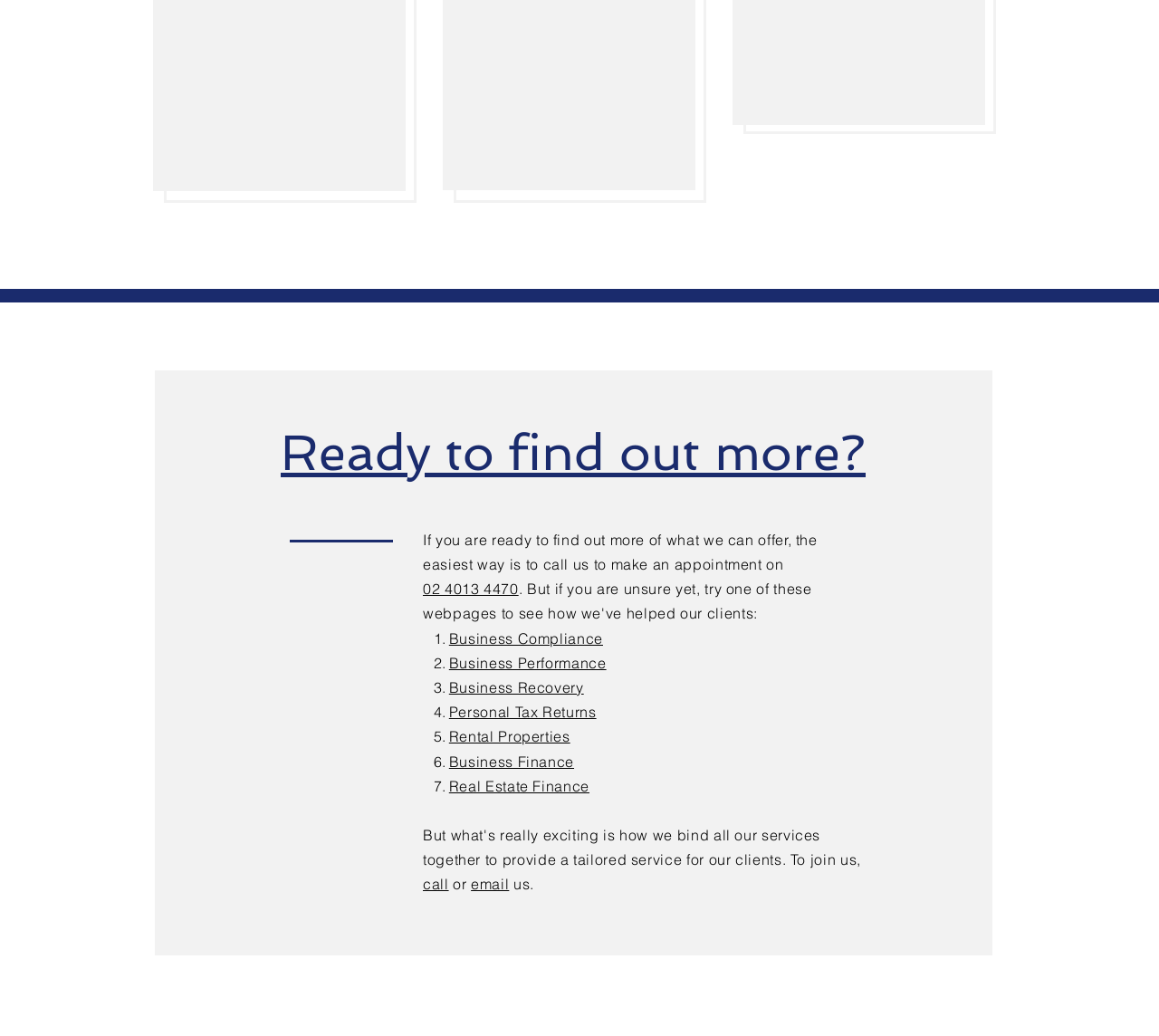Examine the image carefully and respond to the question with a detailed answer: 
How many services are listed on the webpage?

I counted the number of link elements with text starting with 'Business' or 'Personal' and found 7 services listed, including Business Compliance, Business Performance, Business Recovery, Personal Tax Returns, Rental Properties, Business Finance, and Real Estate Finance.